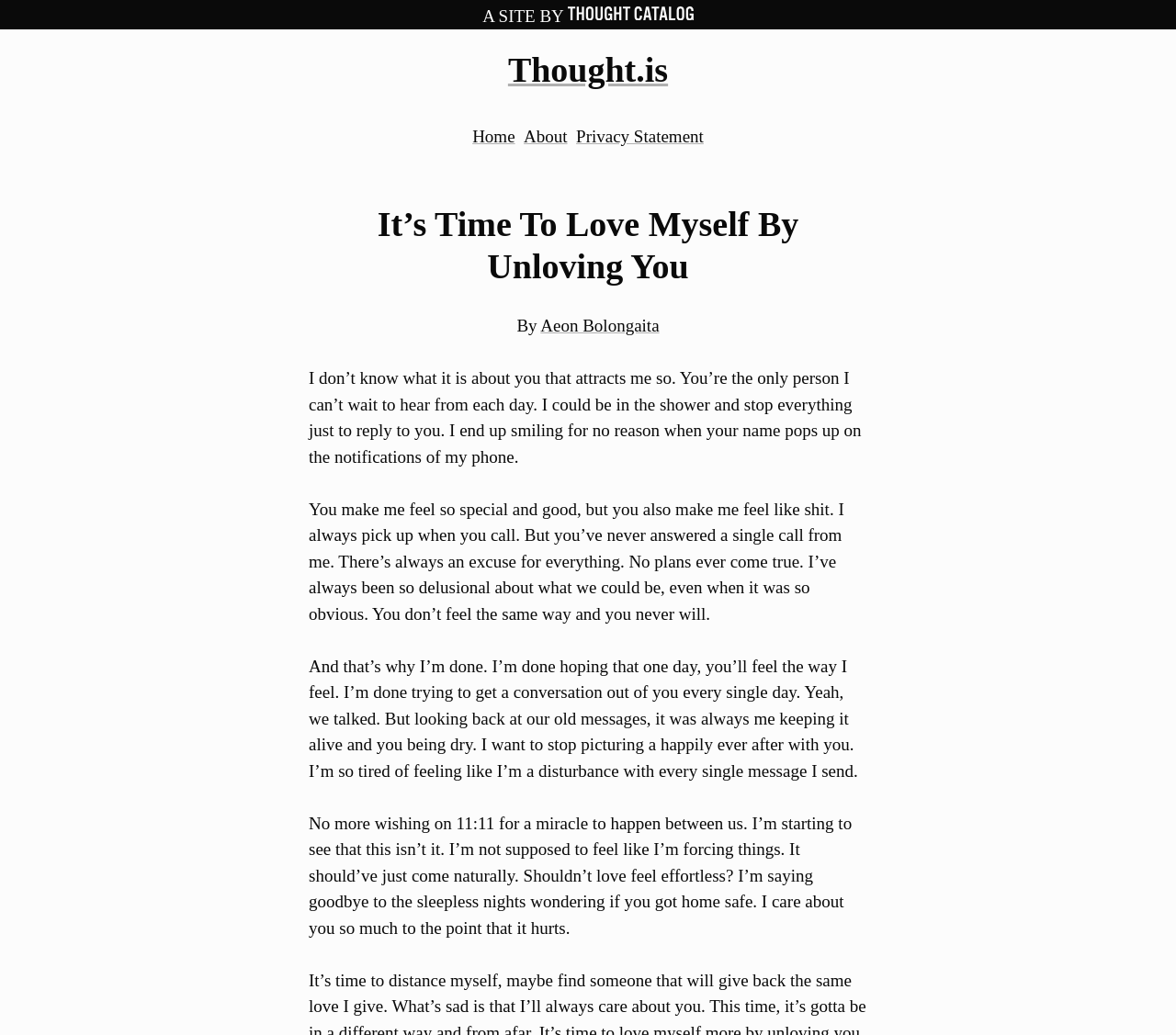Provide the bounding box coordinates of the UI element this sentence describes: "Home".

[0.402, 0.123, 0.438, 0.141]